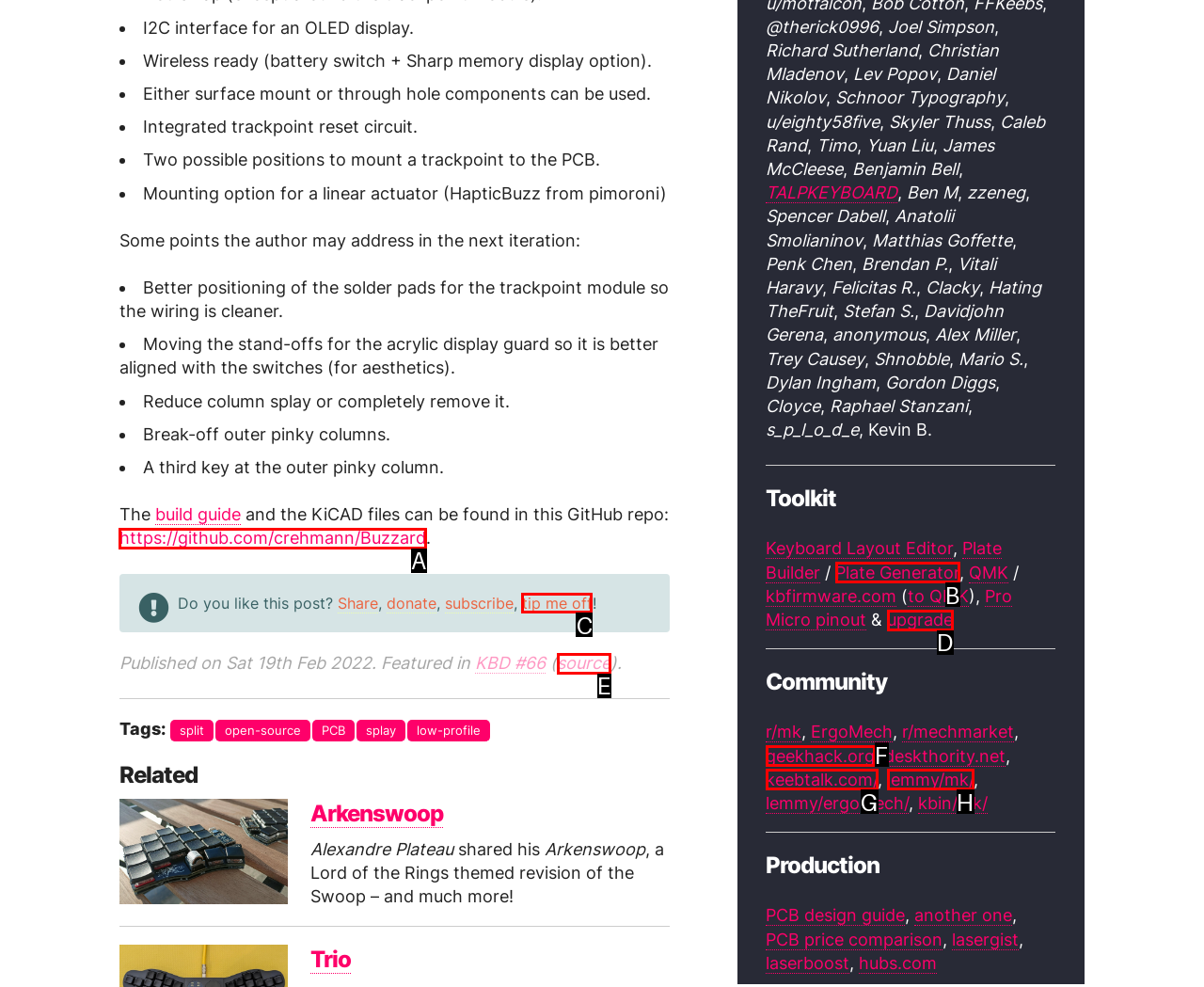Find the correct option to complete this instruction: Visit the GitHub repository. Reply with the corresponding letter.

A